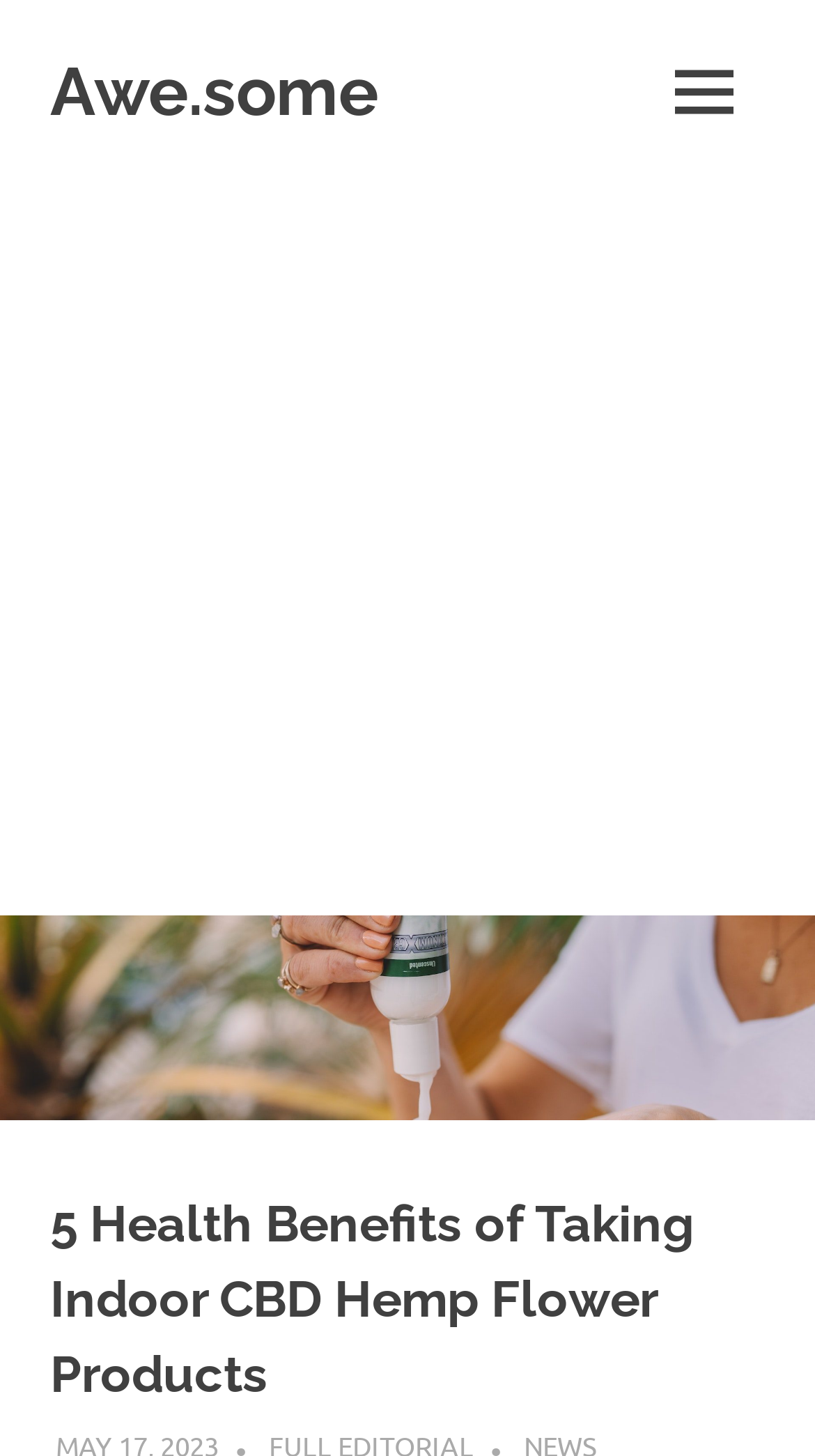Please determine the headline of the webpage and provide its content.

5 Health Benefits of Taking Indoor CBD Hemp Flower Products